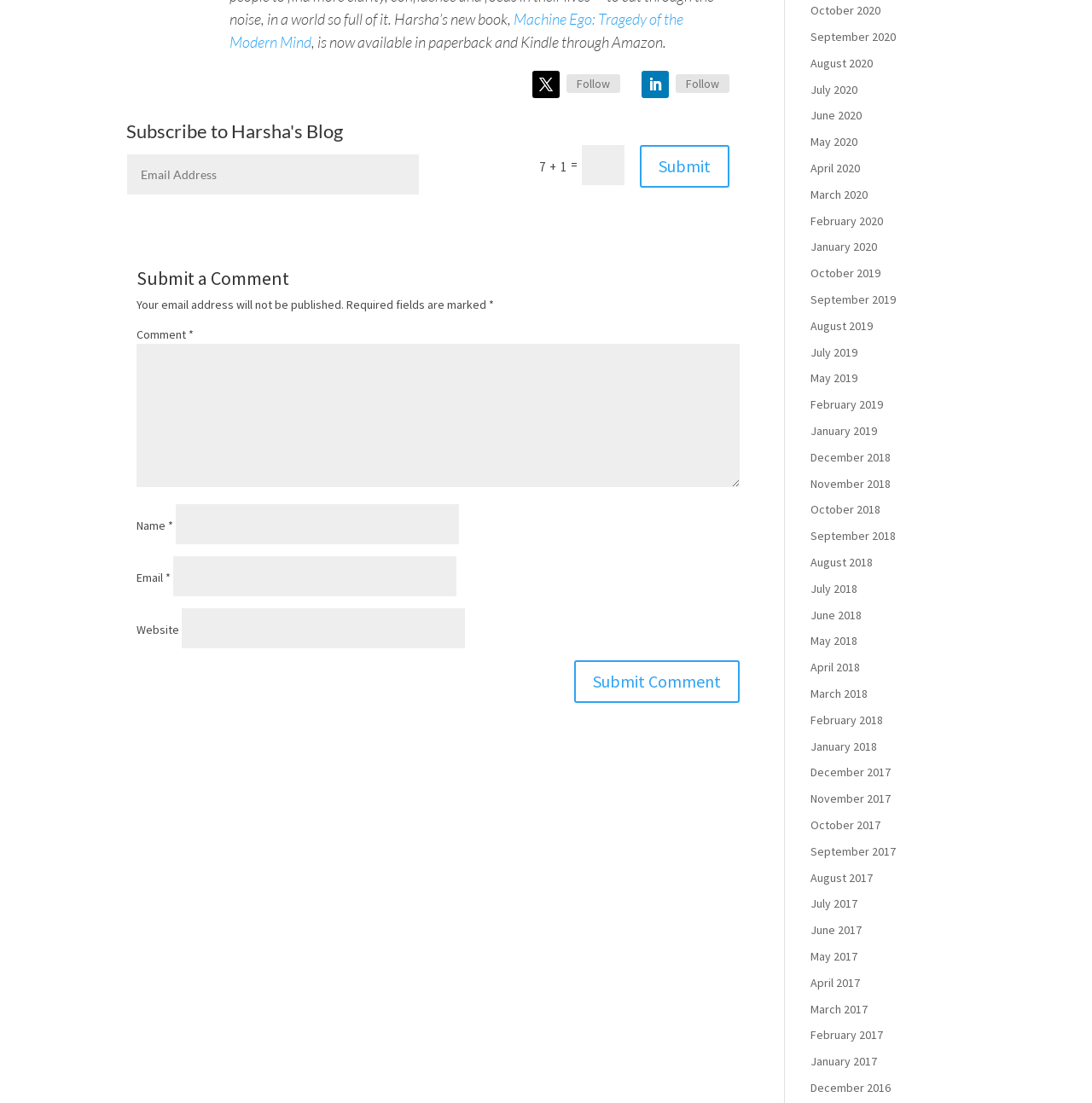Identify the bounding box coordinates for the UI element described by the following text: "parent_node: Website name="url"". Provide the coordinates as four float numbers between 0 and 1, in the format [left, top, right, bottom].

[0.166, 0.551, 0.426, 0.587]